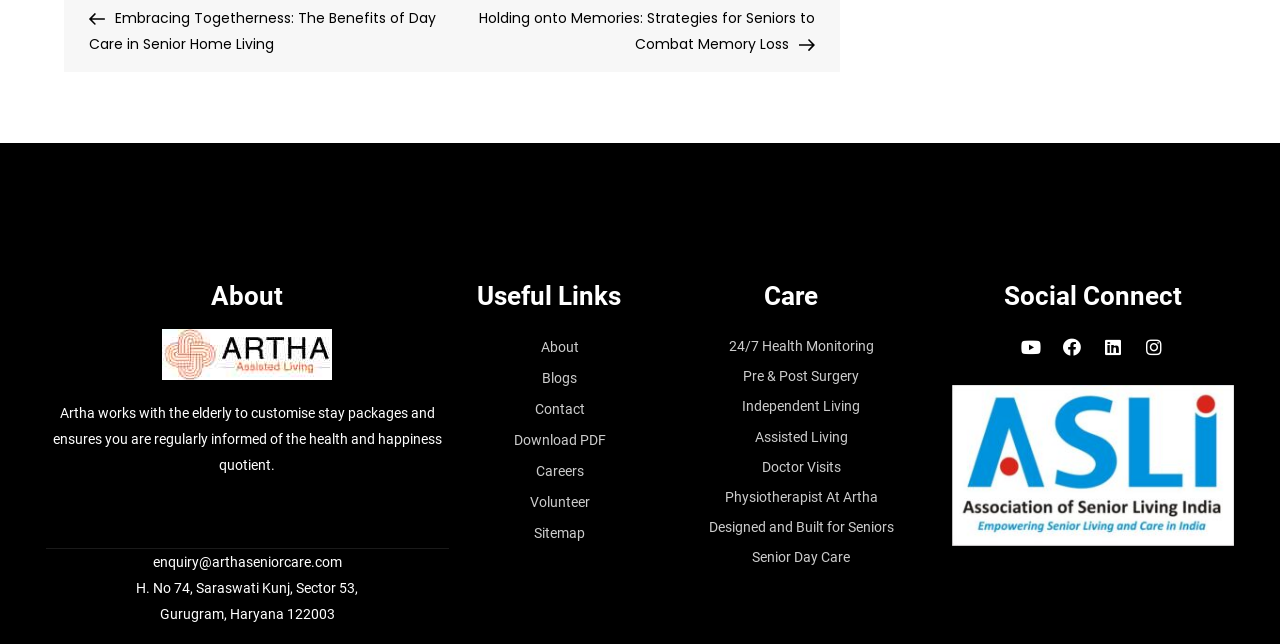Provide the bounding box coordinates of the HTML element this sentence describes: "Physiotherapist At Artha". The bounding box coordinates consist of four float numbers between 0 and 1, i.e., [left, top, right, bottom].

[0.566, 0.759, 0.686, 0.784]